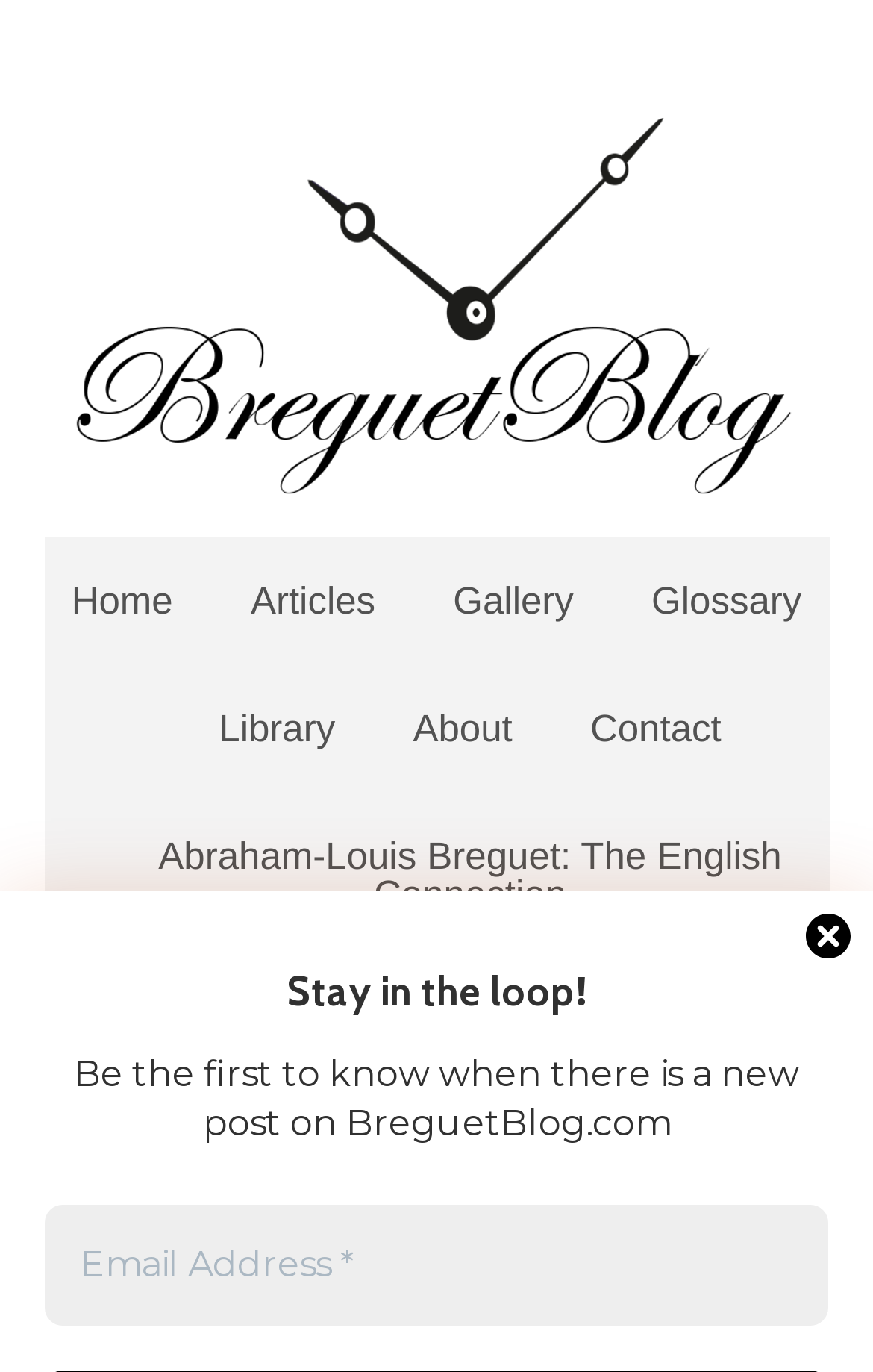Write an elaborate caption that captures the essence of the webpage.

The webpage is about the privacy policy of Breguet Blog. At the top, there is a logo of Breguet Blog, which is an image linked to the blog's homepage. Below the logo, there is a navigation menu with links to different sections of the blog, including Home, Articles, Gallery, Glossary, Library, About, and Contact.

On the left side of the page, there is a header section with a heading that reads "Privacy". Below the heading, there is a link to the privacy policy page. The main content of the page starts with a paragraph of text that explains the privacy policy of BreguetBlog.com.

Further down the page, there is a section with a heading that reads "Stay in the loop!". This section contains a text box where users can enter their email address to receive notifications when there is a new post on the blog. The text box is accompanied by a label that reads "Email Address *" and a button to submit the email address.

At the bottom right corner of the page, there is a button labeled "Close".